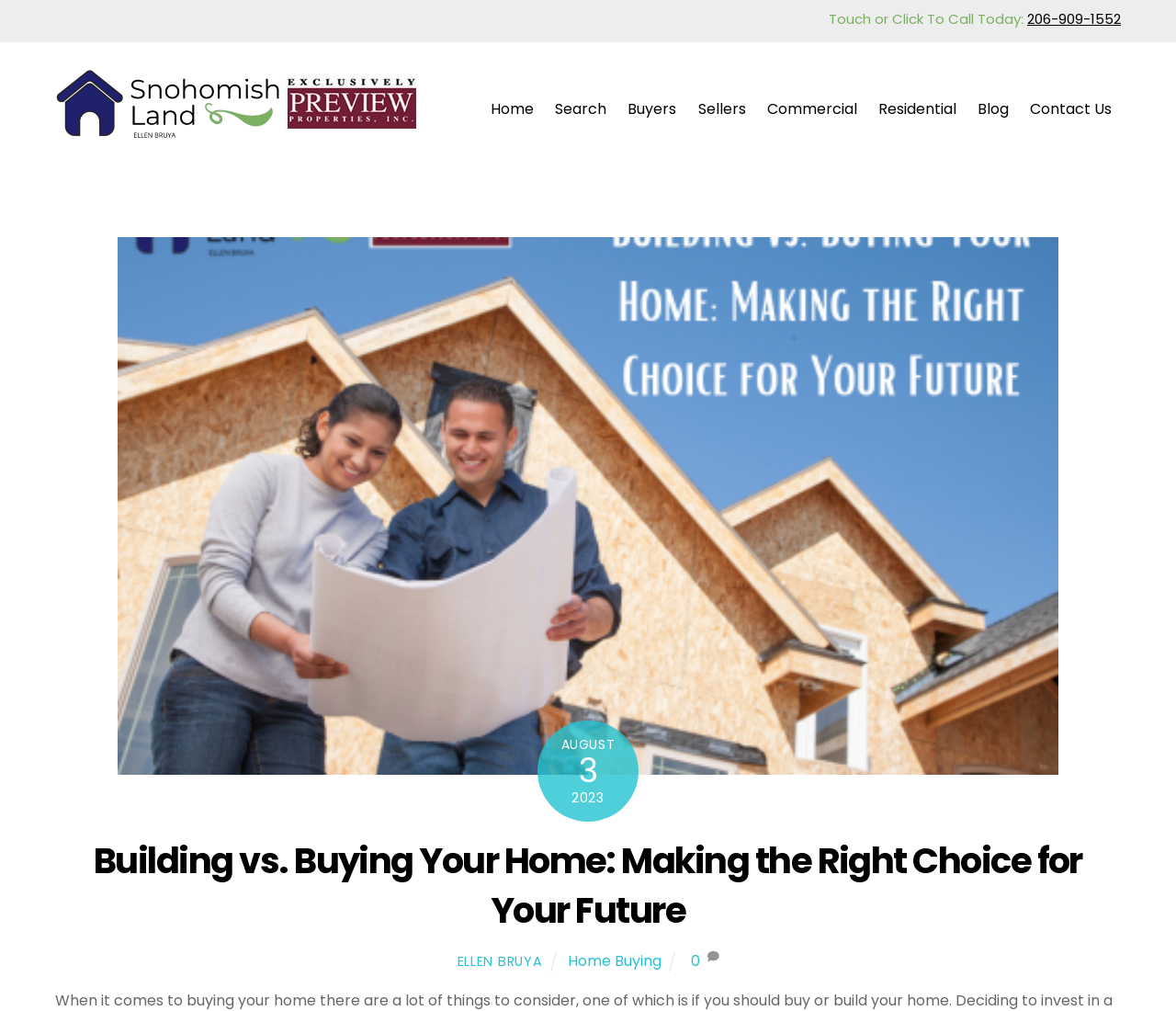Identify the bounding box coordinates for the region to click in order to carry out this instruction: "Go to Home page". Provide the coordinates using four float numbers between 0 and 1, formatted as [left, top, right, bottom].

[0.41, 0.087, 0.461, 0.129]